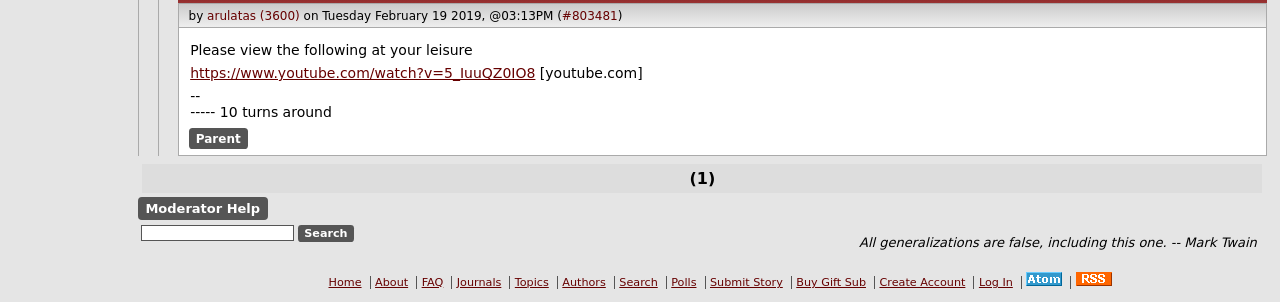Determine the bounding box coordinates for the region that must be clicked to execute the following instruction: "View the YouTube video".

[0.149, 0.216, 0.418, 0.269]